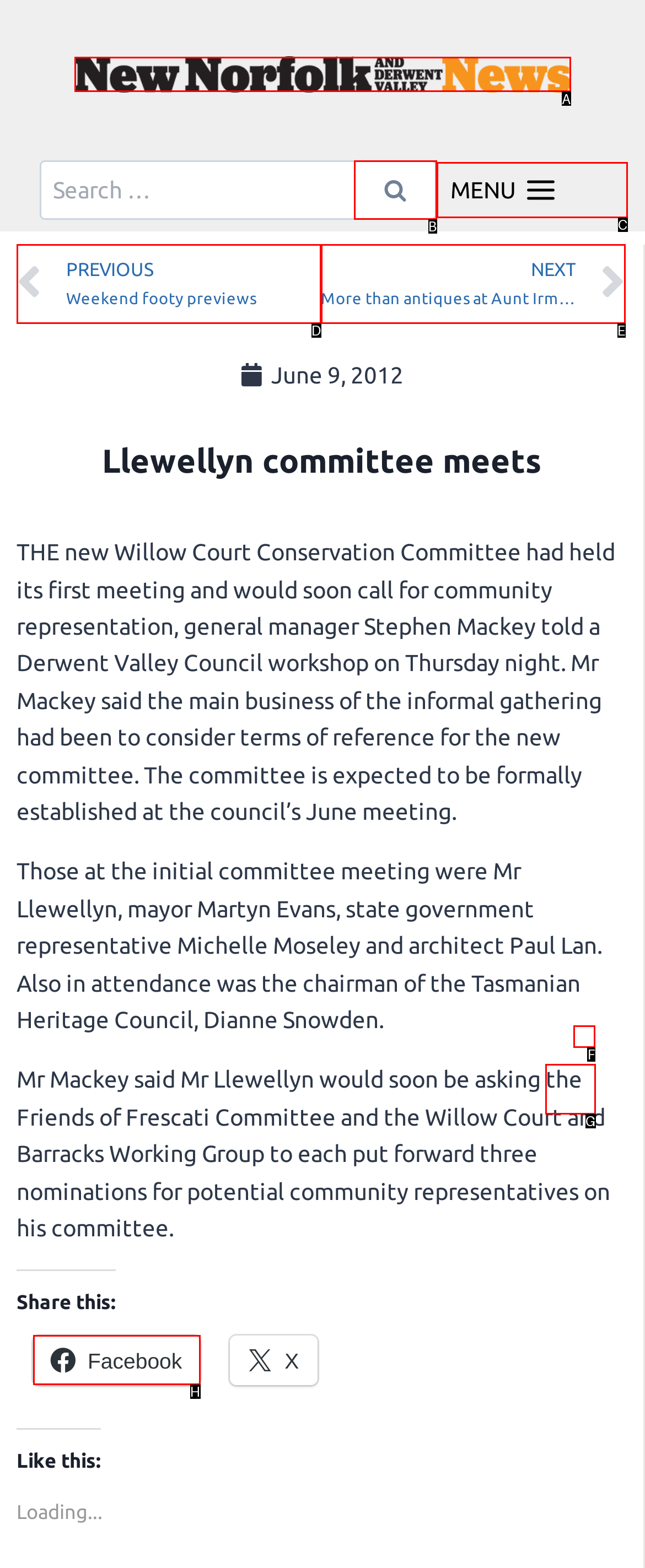Identify the letter of the UI element you need to select to accomplish the task: Scroll to top.
Respond with the option's letter from the given choices directly.

F